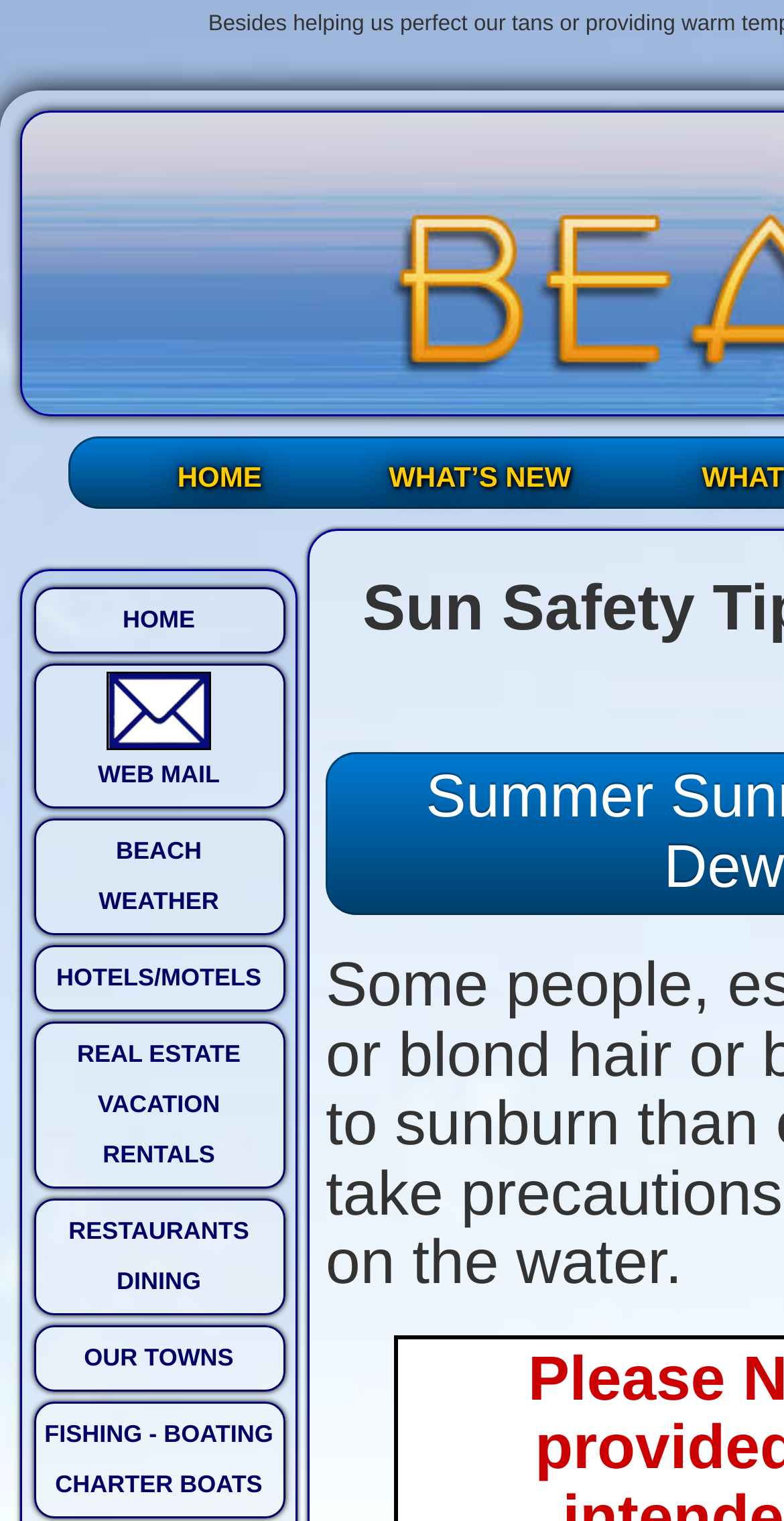Given the webpage screenshot and the description, determine the bounding box coordinates (top-left x, top-left y, bottom-right x, bottom-right y) that define the location of the UI element matching this description: REAL ESTATE VACATION RENTALS

[0.042, 0.672, 0.363, 0.781]